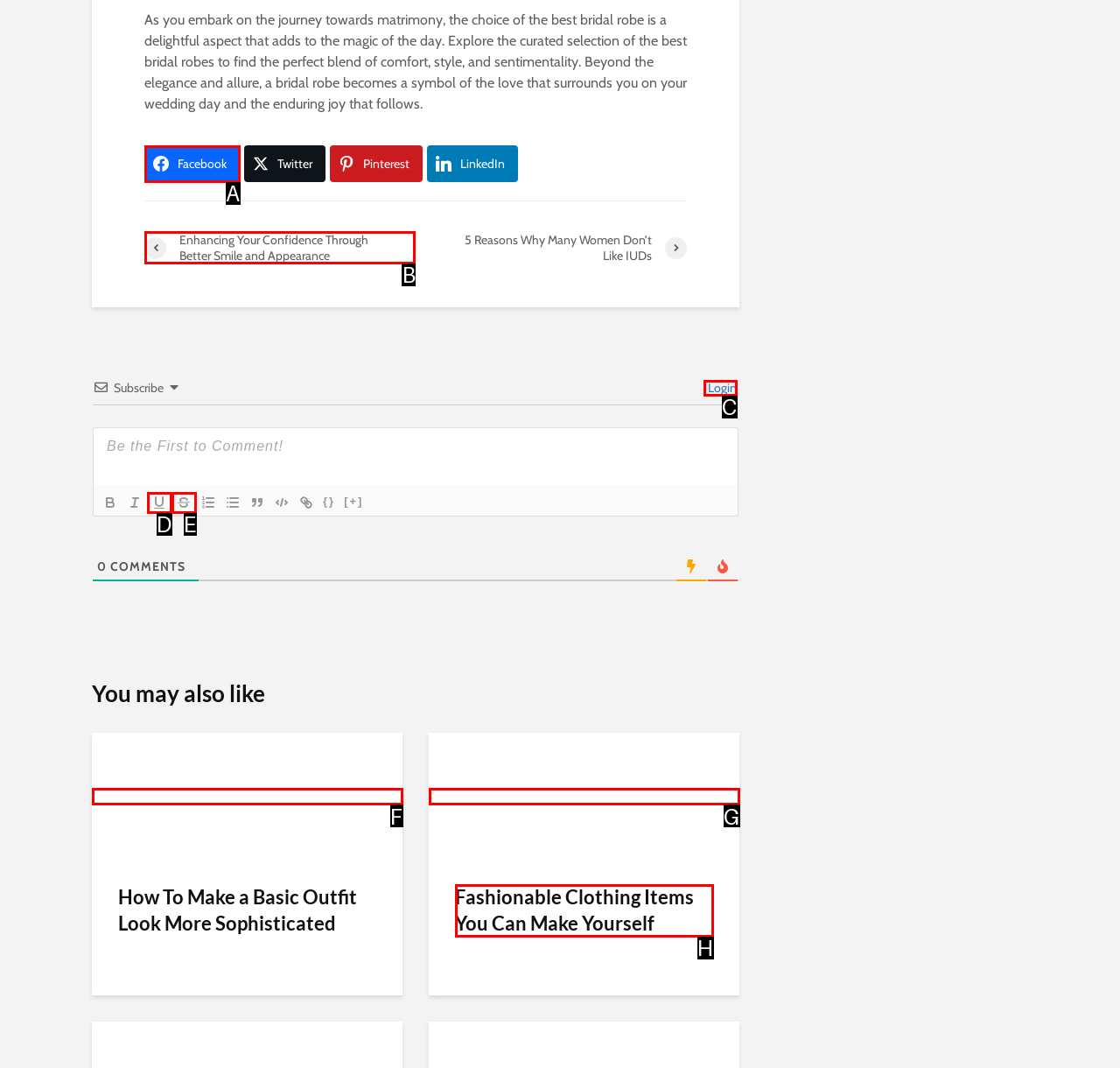Select the correct UI element to complete the task: Read the article about enhancing confidence through better smile and appearance
Please provide the letter of the chosen option.

B